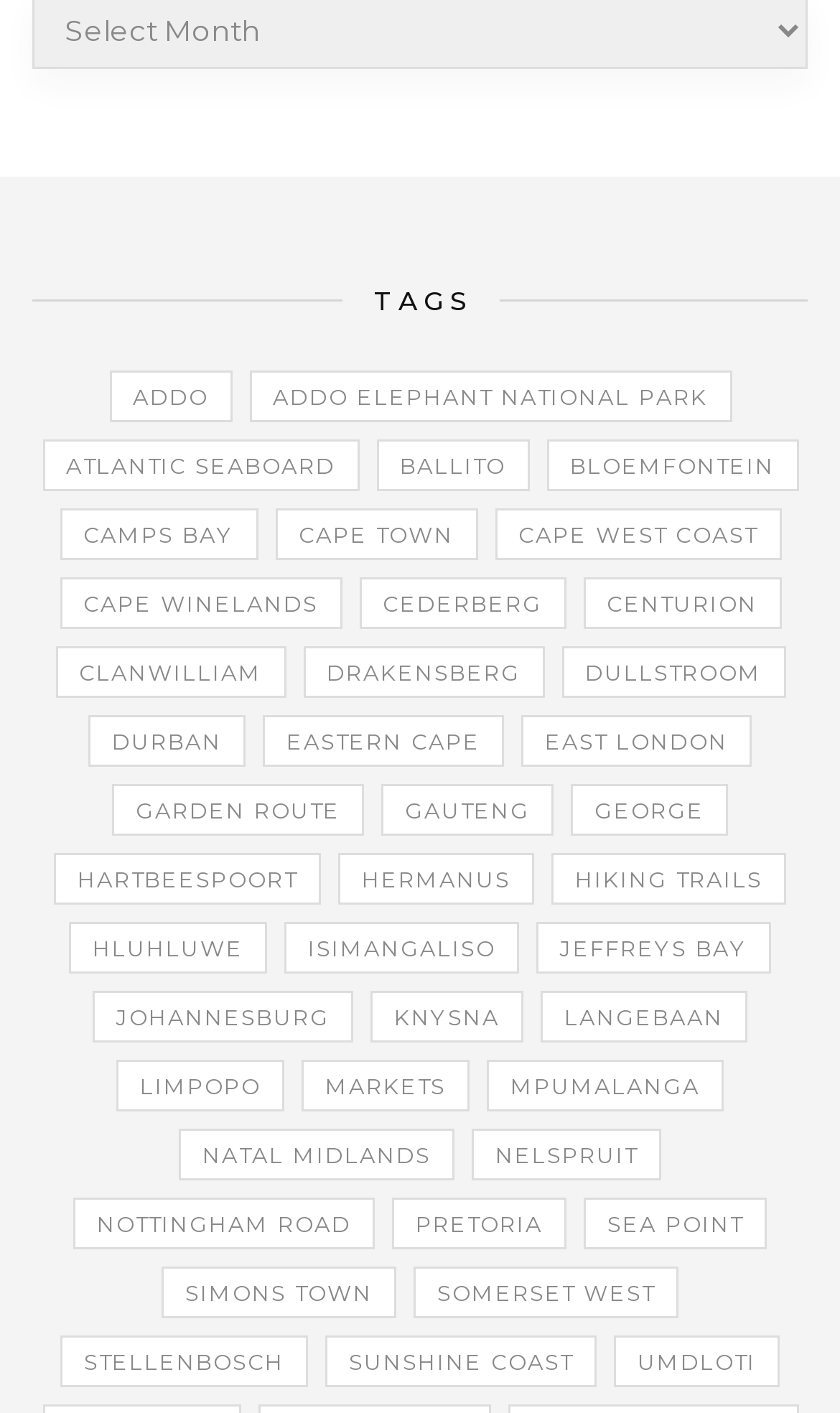Find and indicate the bounding box coordinates of the region you should select to follow the given instruction: "check out HARTBEESPOORT".

[0.064, 0.603, 0.382, 0.64]